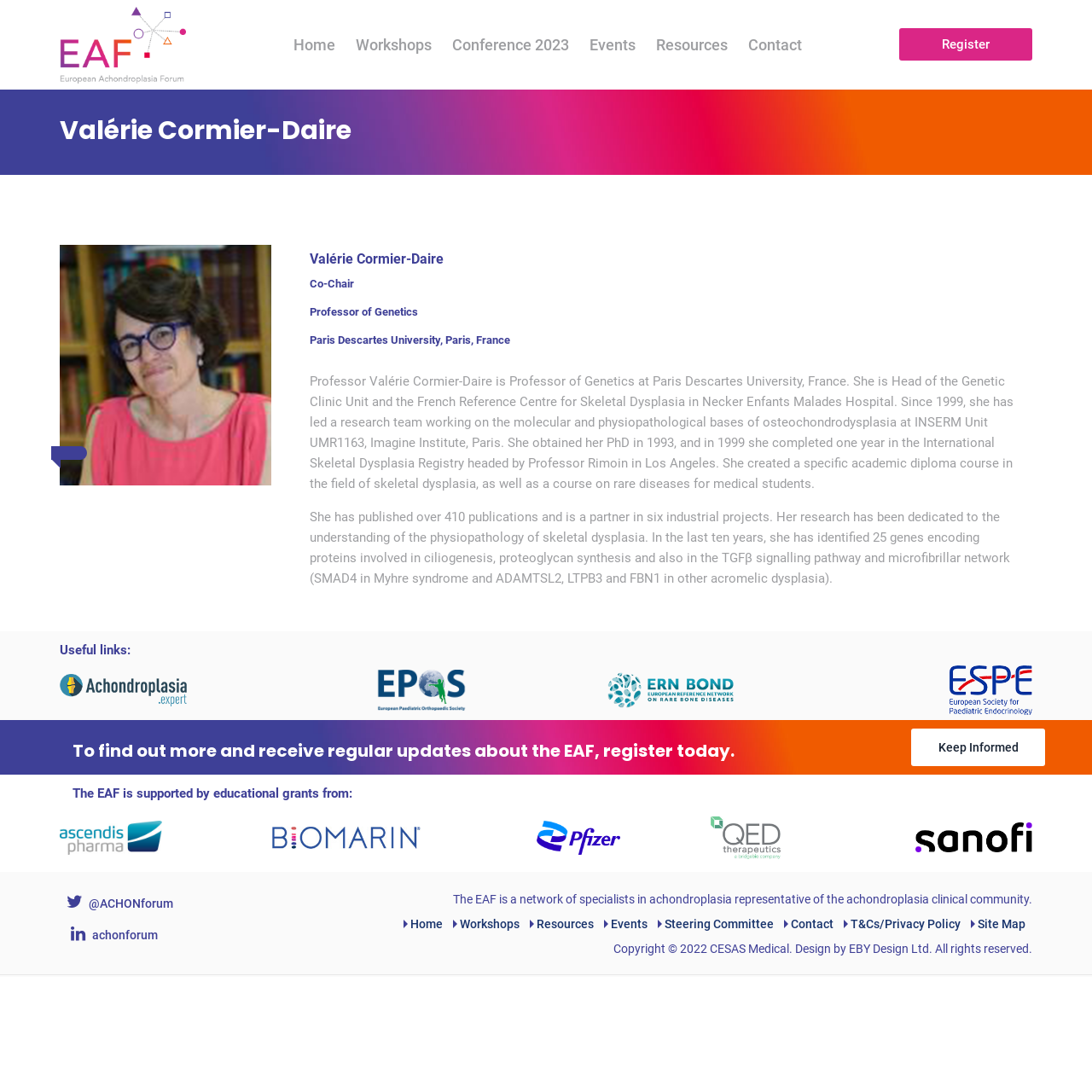Offer an in-depth caption of the entire webpage.

This webpage is about Professor Valérie Cormier-Daire, a genetics professor at Paris Descartes University, France. At the top of the page, there is a navigation menu with links to "Home", "Workshops", "Conference 2023", "Events", "Resources", "Contact", and "Register". Below the navigation menu, there is a heading with the professor's name, followed by a photo of her.

The main content of the page is divided into two sections. The first section provides a brief introduction to Professor Cormier-Daire, stating her position and research focus. The second section is a longer biography, detailing her research experience, publications, and achievements.

On the left side of the page, there are four figures with links, which appear to be useful resources or links related to the professor's work. Below these figures, there is a heading that encourages visitors to register to find out more about the European Achondroplasia Forum (EAF) and receive regular updates.

The page also features a section that lists the organizations that support the EAF, including Ascendis, BioMarin, and Pfizer, with their logos displayed. At the bottom of the page, there is a footer section with links to social media, a copyright notice, and a site map.

Overall, the webpage provides a professional and informative overview of Professor Cormier-Daire's background and research, as well as resources related to the EAF.